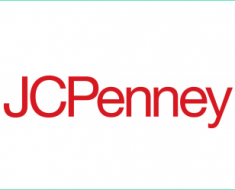Describe the image thoroughly.

The image prominently features the logo of JCPenney, a well-known American department store chain. The logo is characterized by its bold red lettering, with the name "JCPenney" displayed in a modern, clean font. This visual representation emphasizes the brand's commitment to retail and customer service. The logo is part of a section promoting the "JCPENNEY SURVEY COMPLETION GUIDE," inviting customers to participate in providing feedback to enhance their shopping experience.